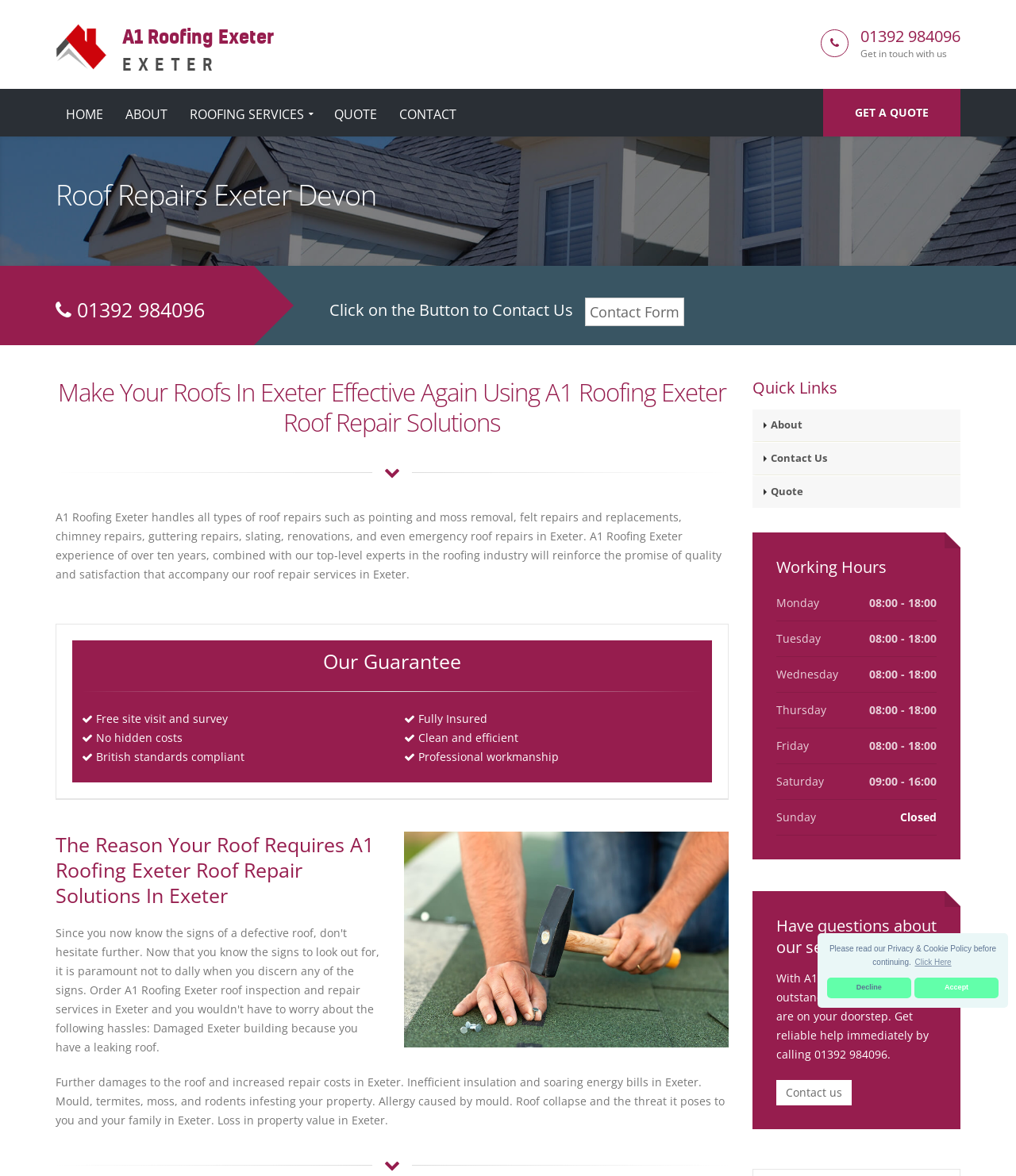Indicate the bounding box coordinates of the element that must be clicked to execute the instruction: "Click on the GET A QUOTE button". The coordinates should be given as four float numbers between 0 and 1, i.e., [left, top, right, bottom].

[0.81, 0.075, 0.945, 0.116]